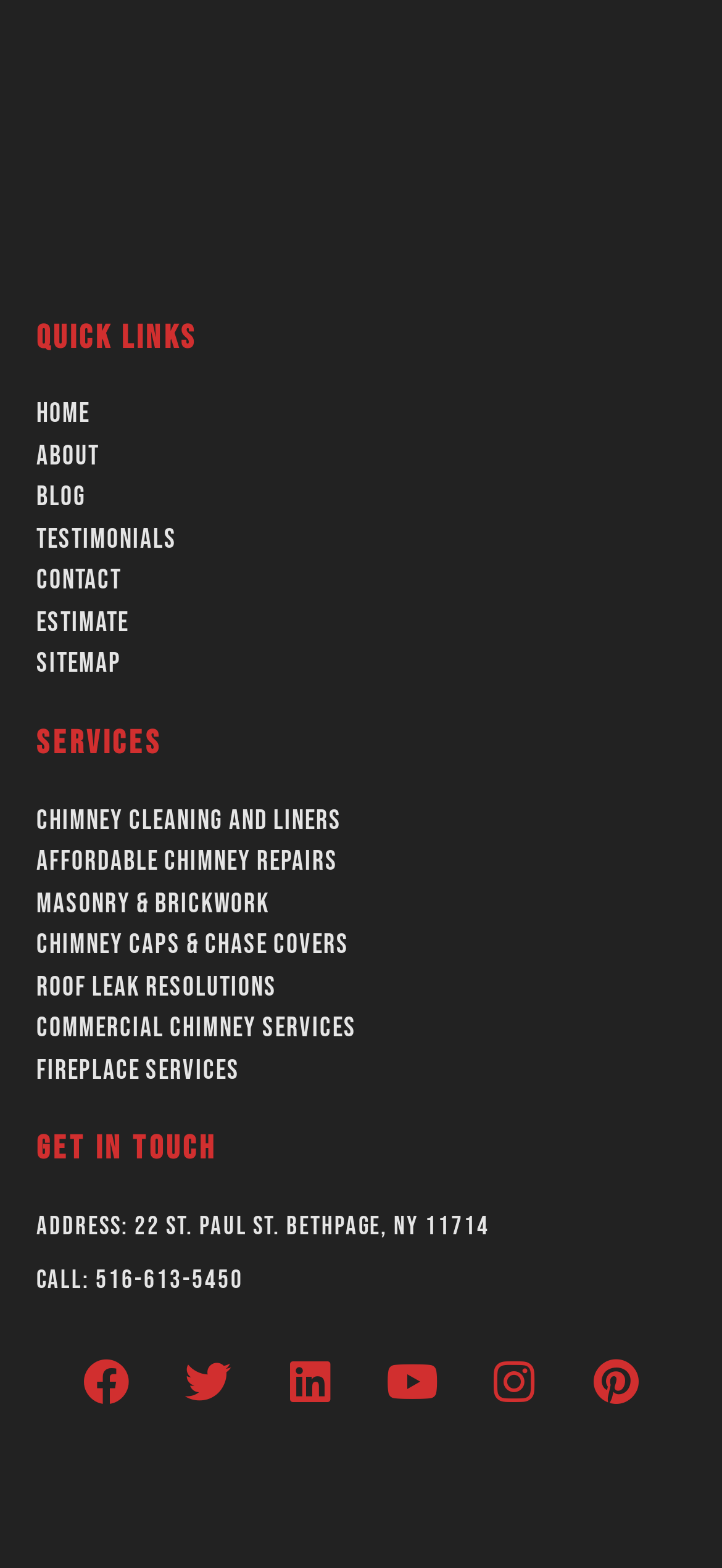Please identify the bounding box coordinates of the element's region that should be clicked to execute the following instruction: "View Chimney Cleaning and Liners". The bounding box coordinates must be four float numbers between 0 and 1, i.e., [left, top, right, bottom].

[0.05, 0.51, 0.95, 0.537]